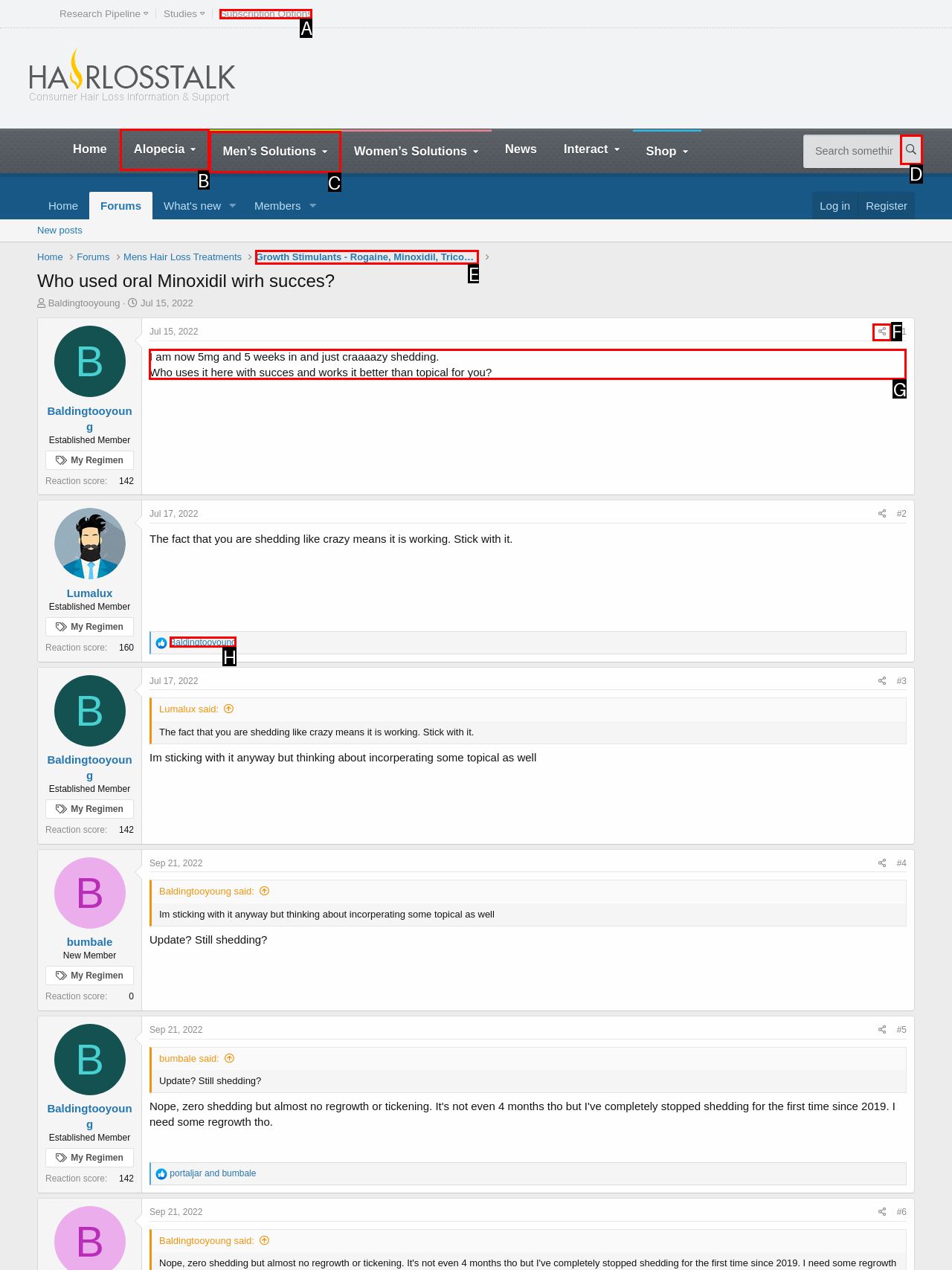Indicate which UI element needs to be clicked to fulfill the task: Read the first post
Answer with the letter of the chosen option from the available choices directly.

G